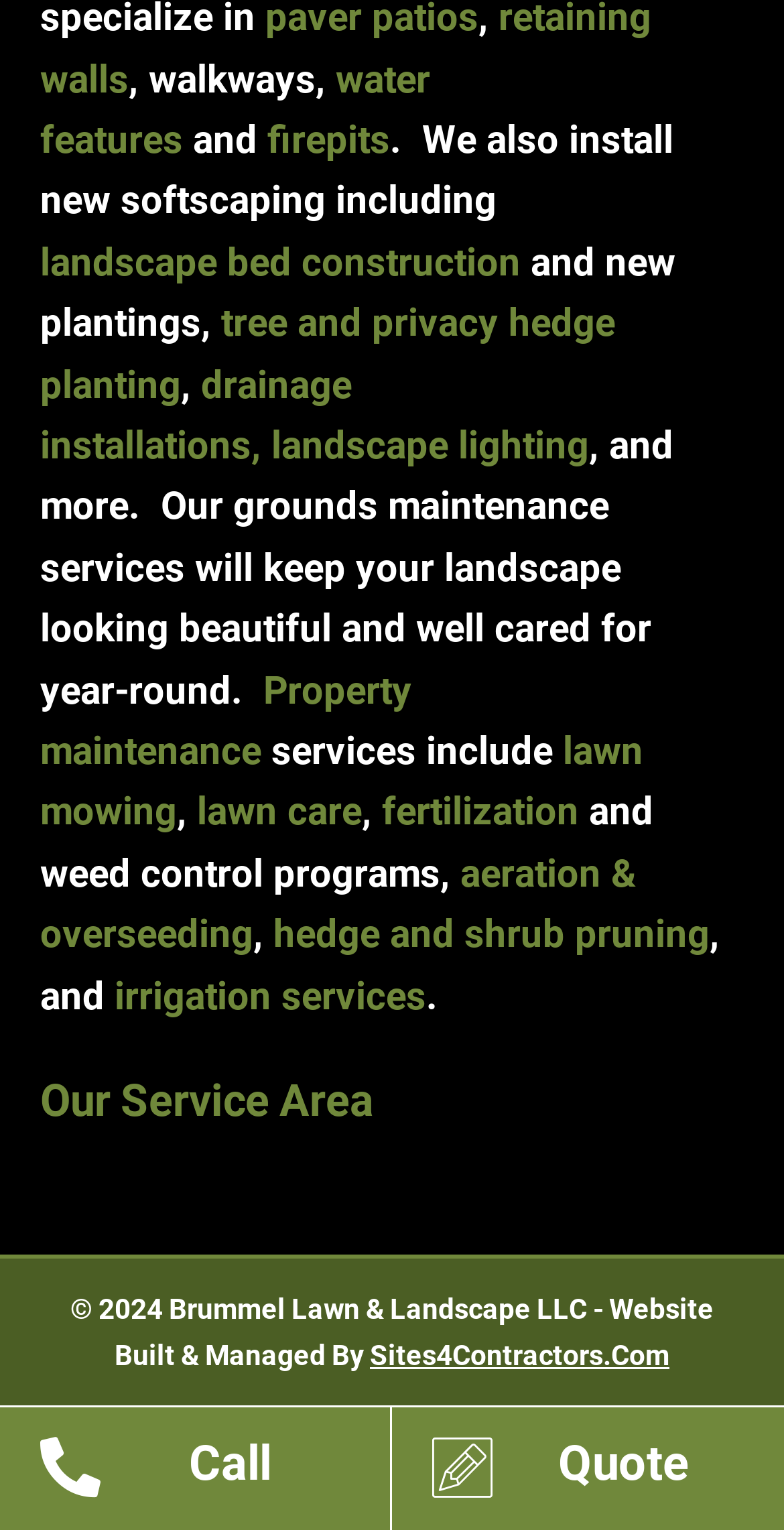What is the phone number to contact Brummel Lawn & Landscape LLC?
Please analyze the image and answer the question with as much detail as possible.

The phone number to contact Brummel Lawn & Landscape LLC is mentioned at the bottom of the webpage as 'Go to tel:18165258333'. This is a clickable link that allows users to call the company directly.